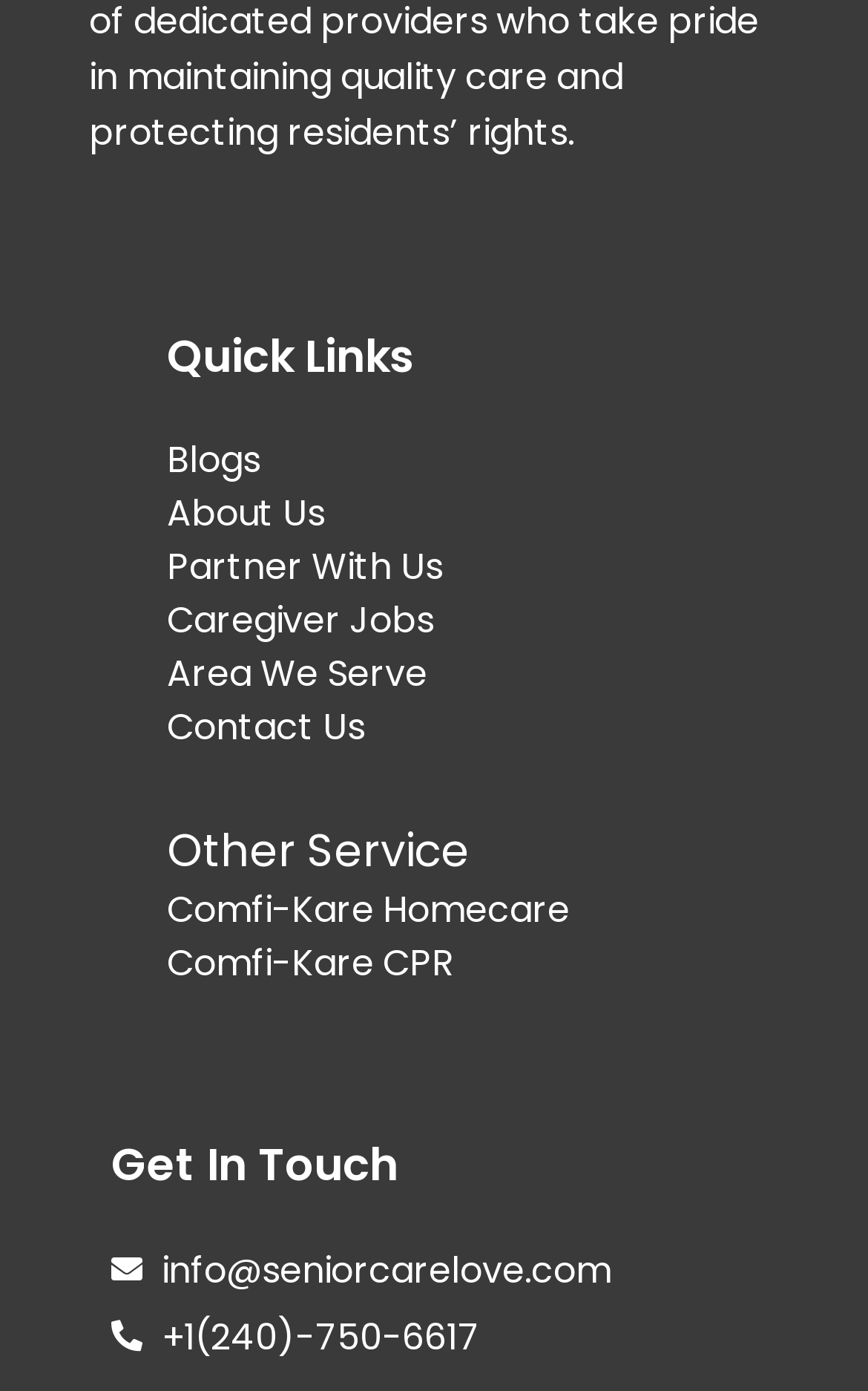Extract the bounding box coordinates for the UI element described by the text: "+1(240)-750-6617". The coordinates should be in the form of [left, top, right, bottom] with values between 0 and 1.

[0.128, 0.941, 0.872, 0.981]